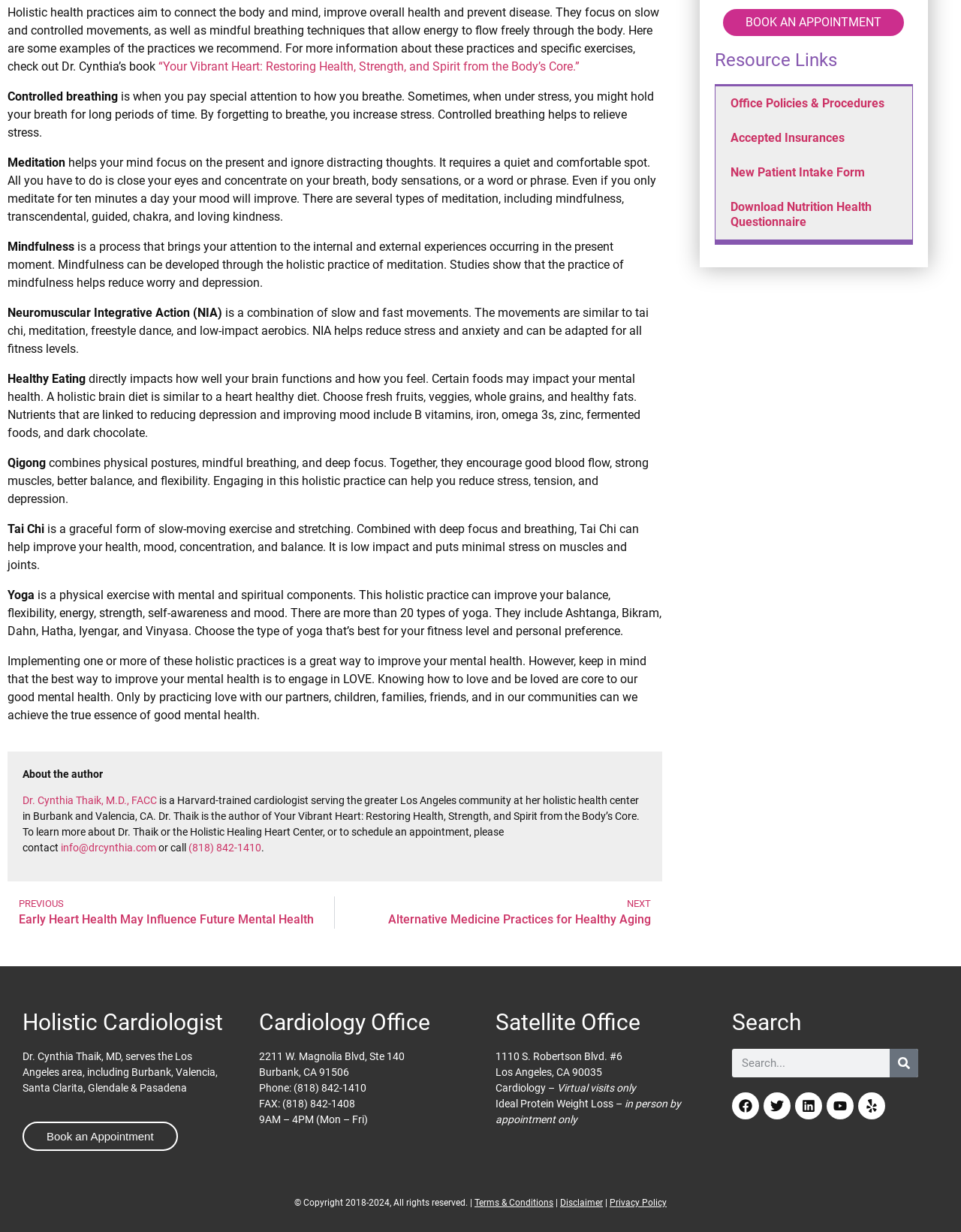Please identify the bounding box coordinates of the element I need to click to follow this instruction: "Visit Dr. Cynthia's book page".

[0.165, 0.048, 0.603, 0.06]